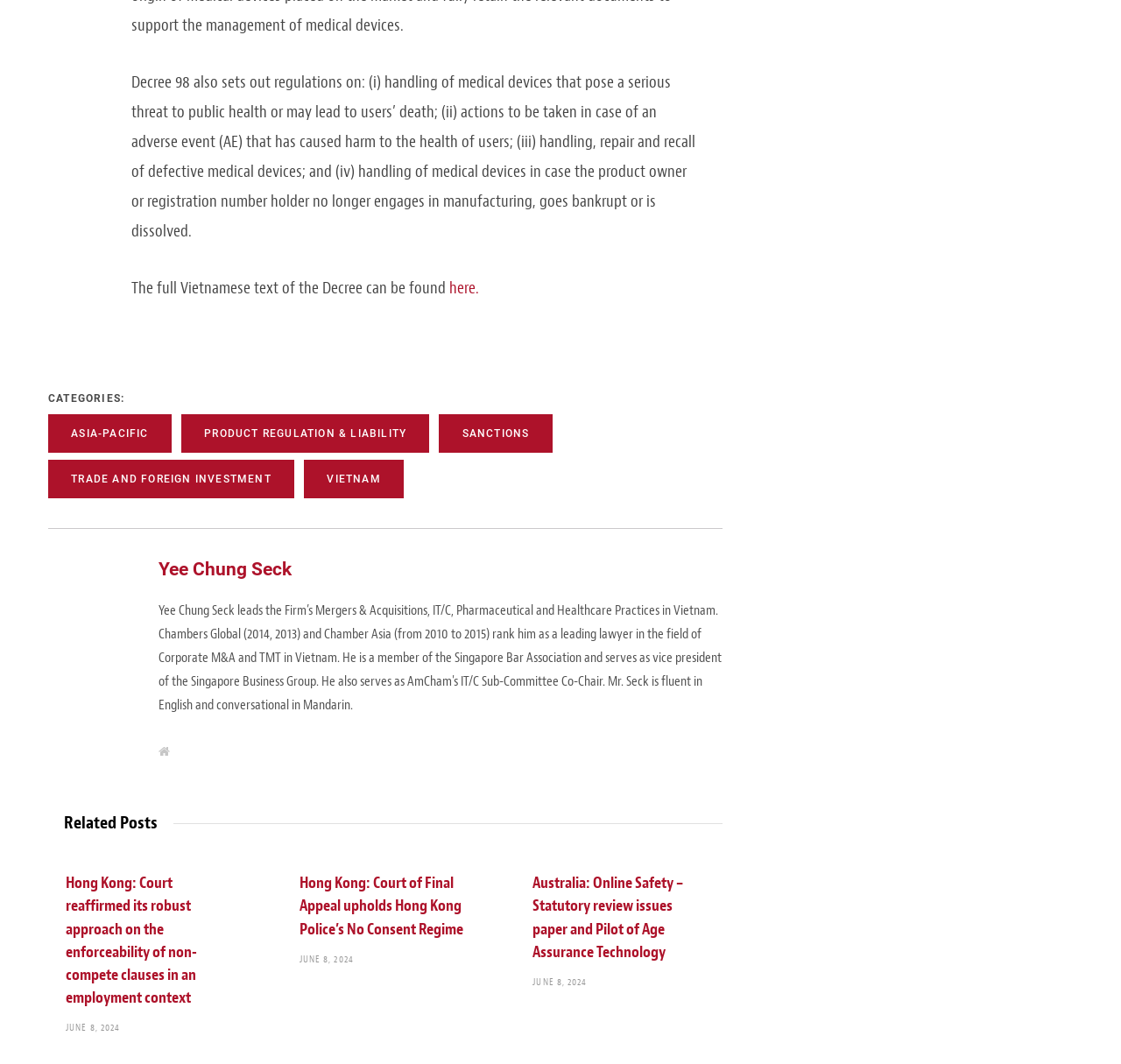What is the date of the related posts?
Give a single word or phrase as your answer by examining the image.

JUNE 8, 2024